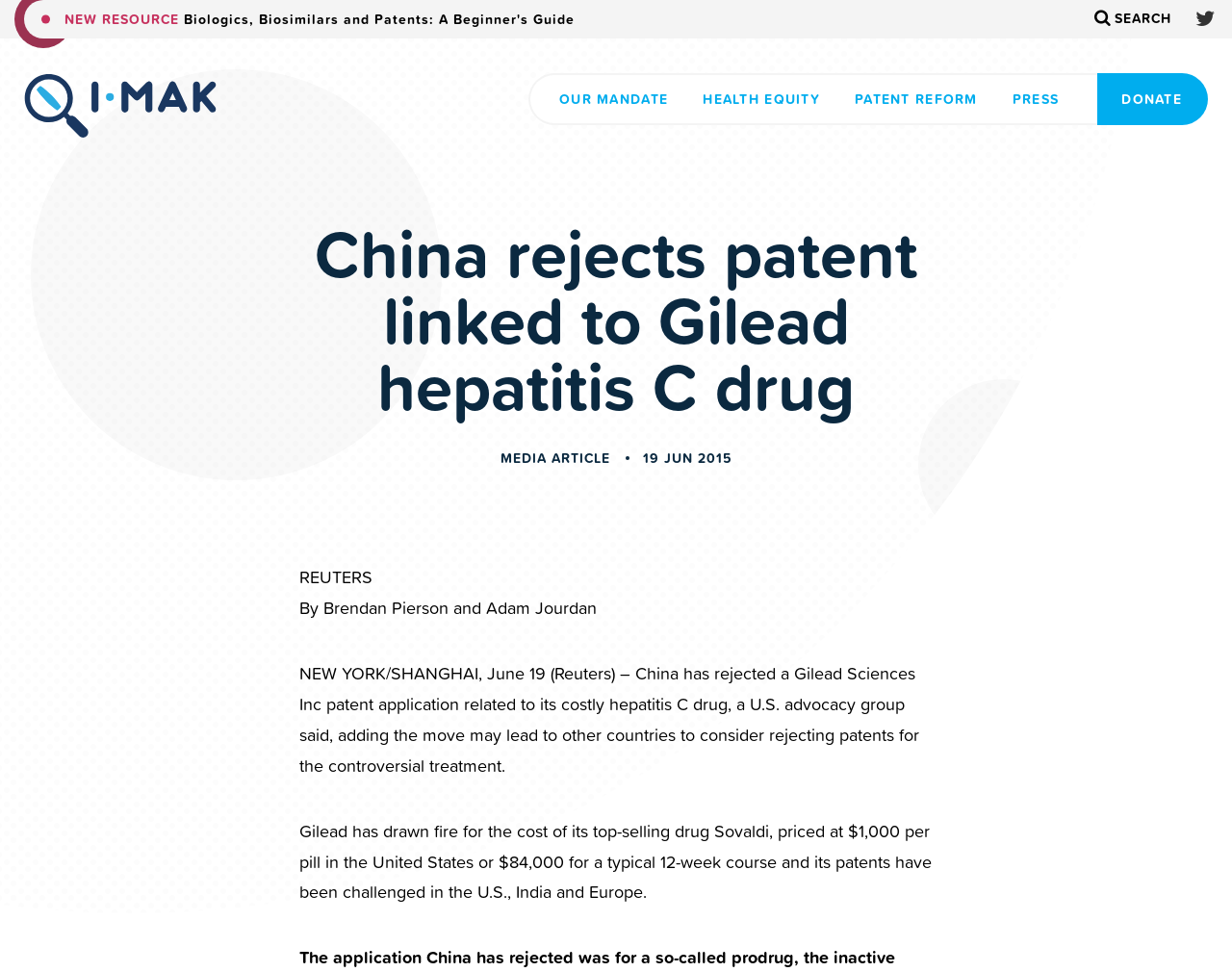Specify the bounding box coordinates of the element's region that should be clicked to achieve the following instruction: "Search the website". The bounding box coordinates consist of four float numbers between 0 and 1, in the format [left, top, right, bottom].

[0.888, 0.012, 0.95, 0.026]